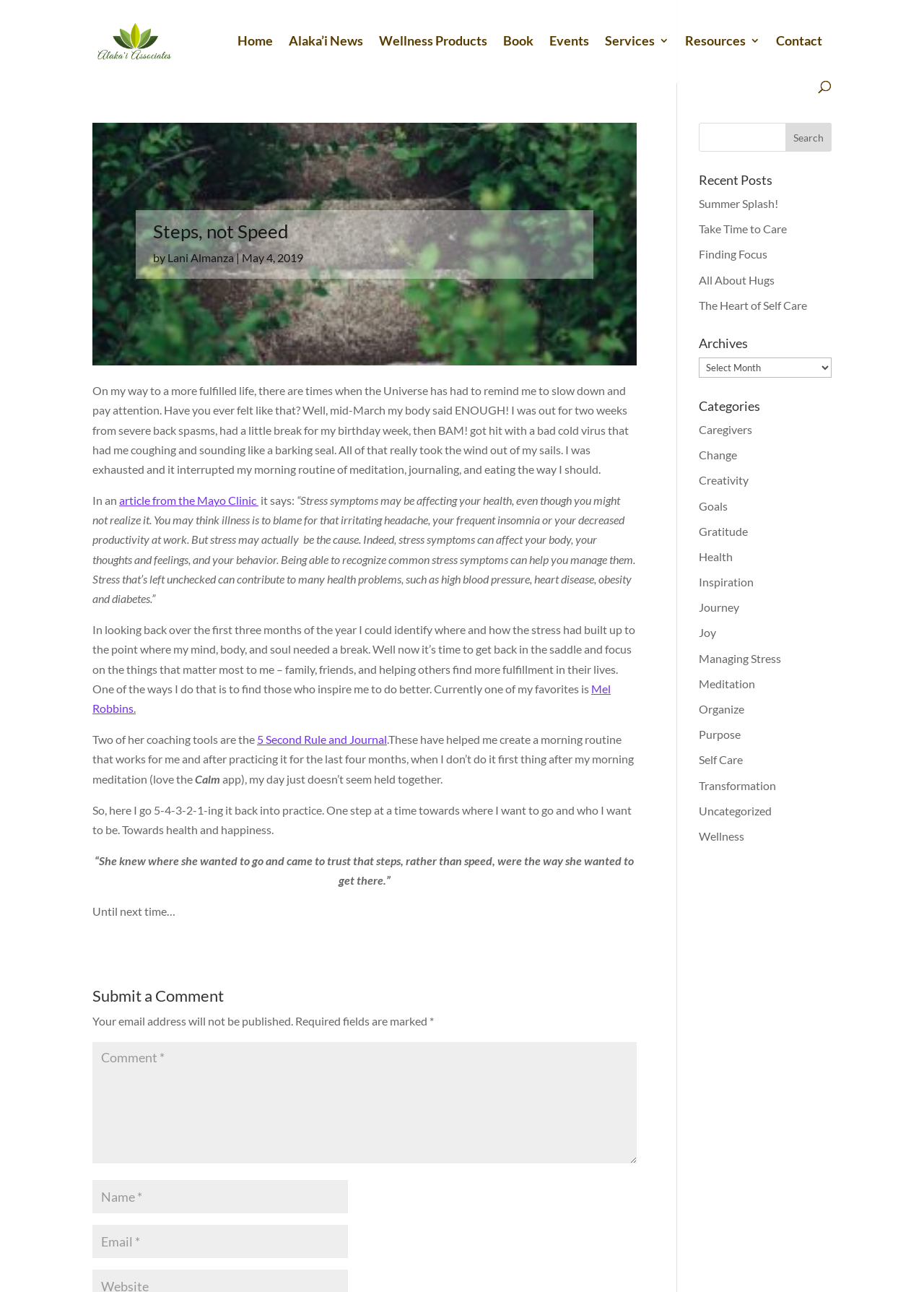Please provide the bounding box coordinate of the region that matches the element description: Mel Robbins. Coordinates should be in the format (top-left x, top-left y, bottom-right x, bottom-right y) and all values should be between 0 and 1.

[0.1, 0.528, 0.661, 0.553]